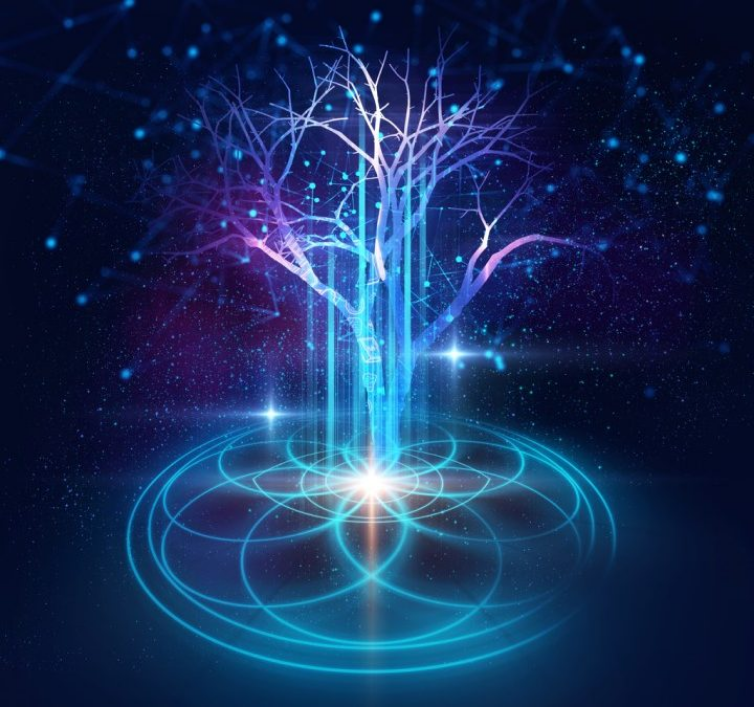What is symbolized by the artistic visualization?
Please respond to the question thoroughly and include all relevant details.

The caption states that the artistic visualization 'illustrates the synergy between technology and its foundational principles', suggesting that the image represents the harmony between technological advancements and natural beauty.